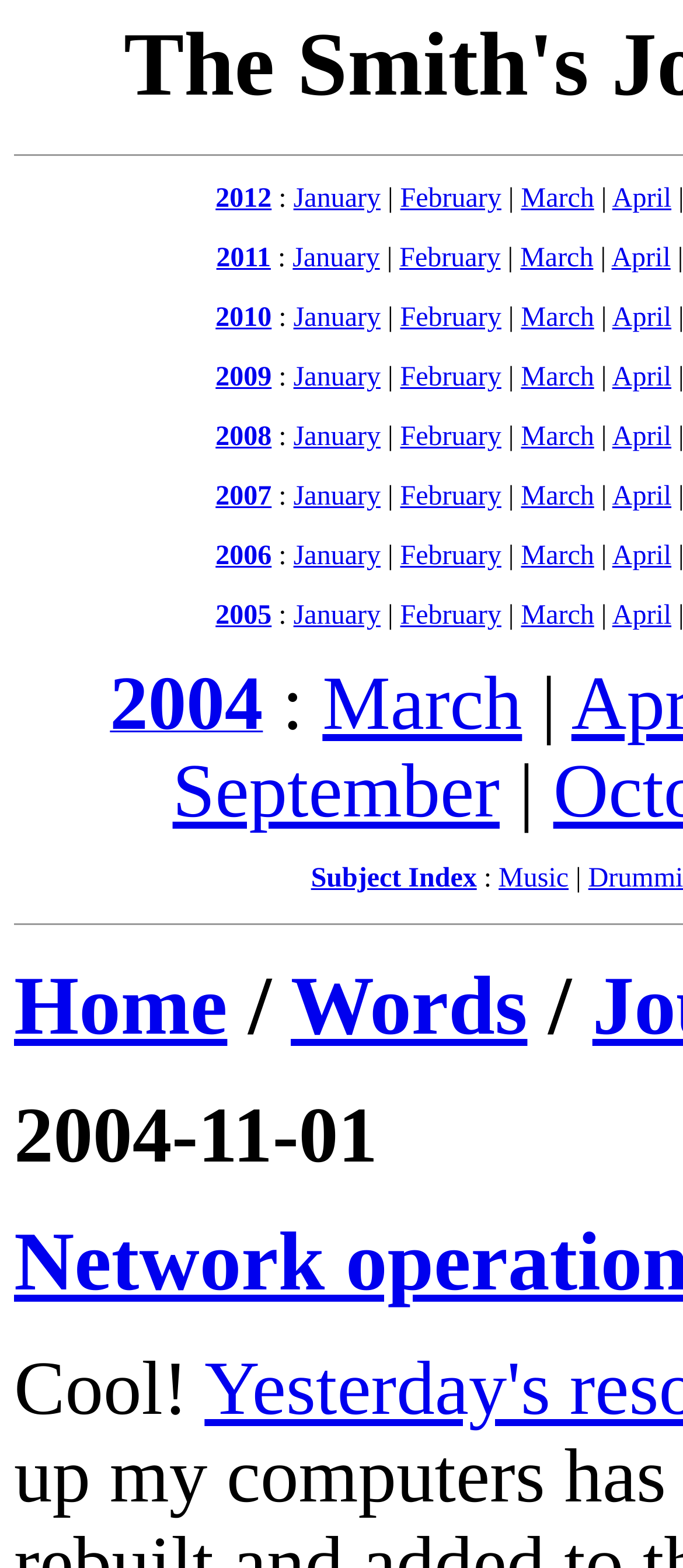Show the bounding box coordinates for the element that needs to be clicked to execute the following instruction: "View April 2004". Provide the coordinates in the form of four float numbers between 0 and 1, i.e., [left, top, right, bottom].

[0.896, 0.232, 0.983, 0.251]